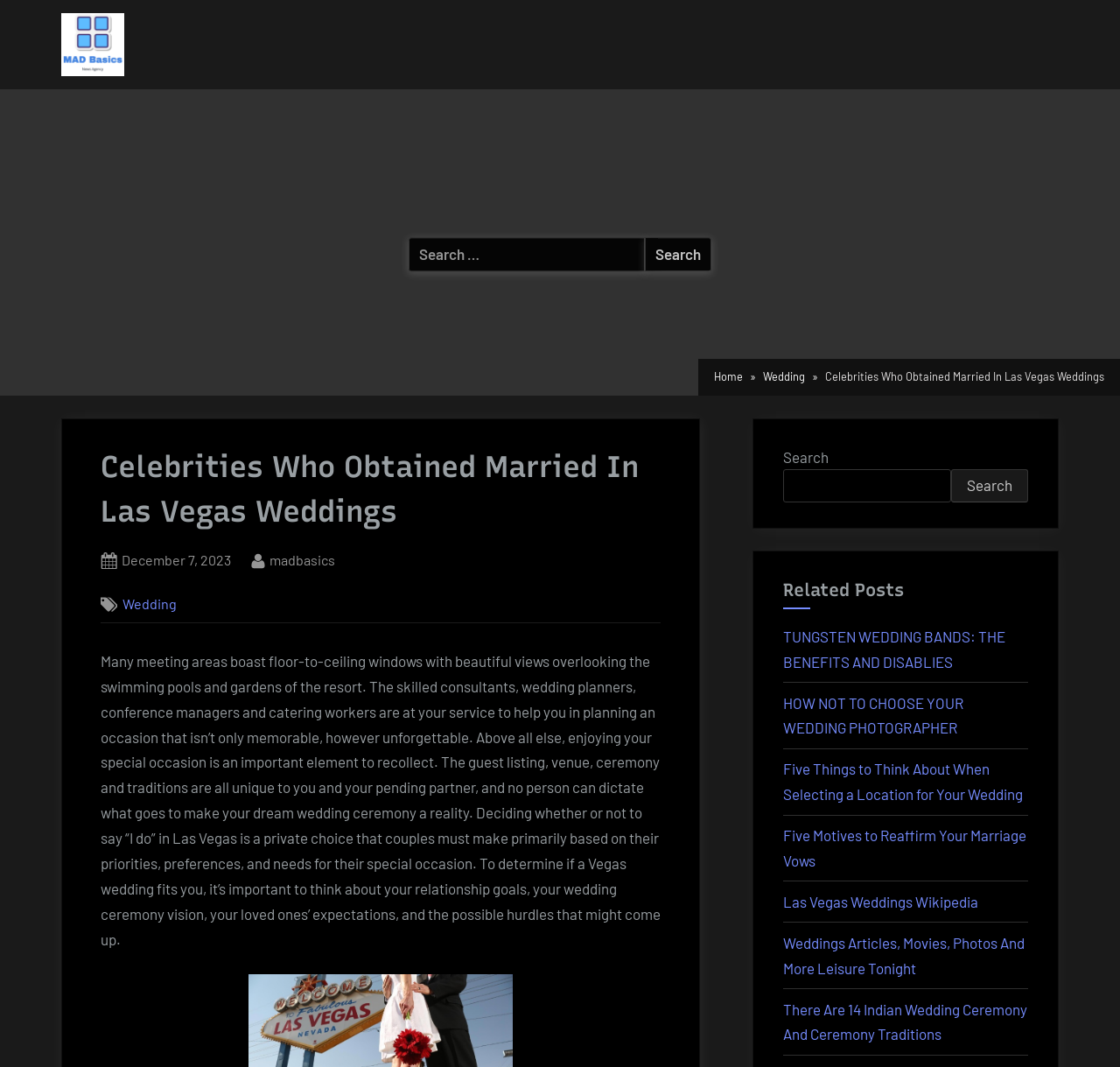What is the text on the top-left corner of the webpage?
Refer to the image and provide a concise answer in one word or phrase.

Mad Basics